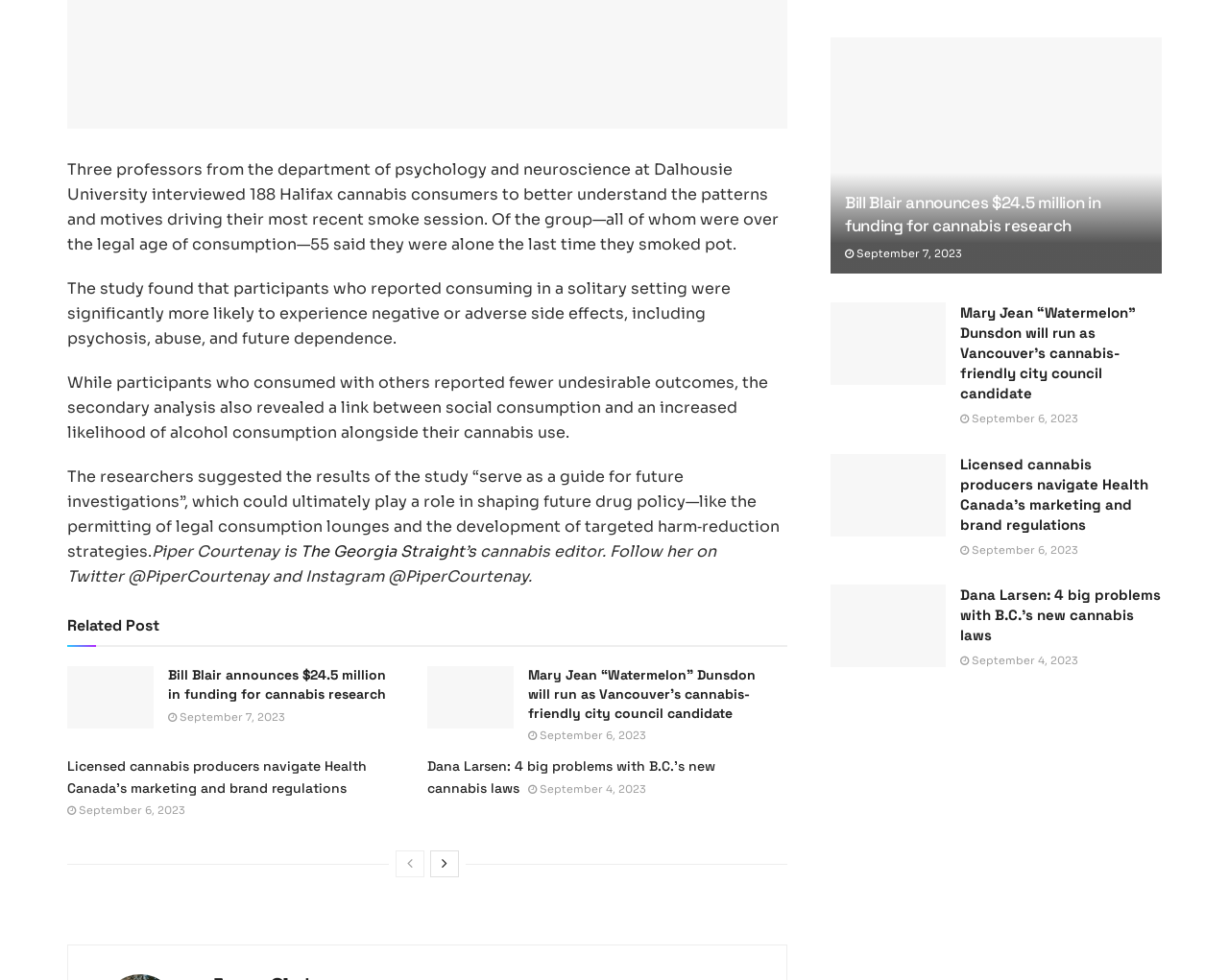From the element description: "title="Next"", extract the bounding box coordinates of the UI element. The coordinates should be expressed as four float numbers between 0 and 1, in the order [left, top, right, bottom].

[0.35, 0.868, 0.373, 0.896]